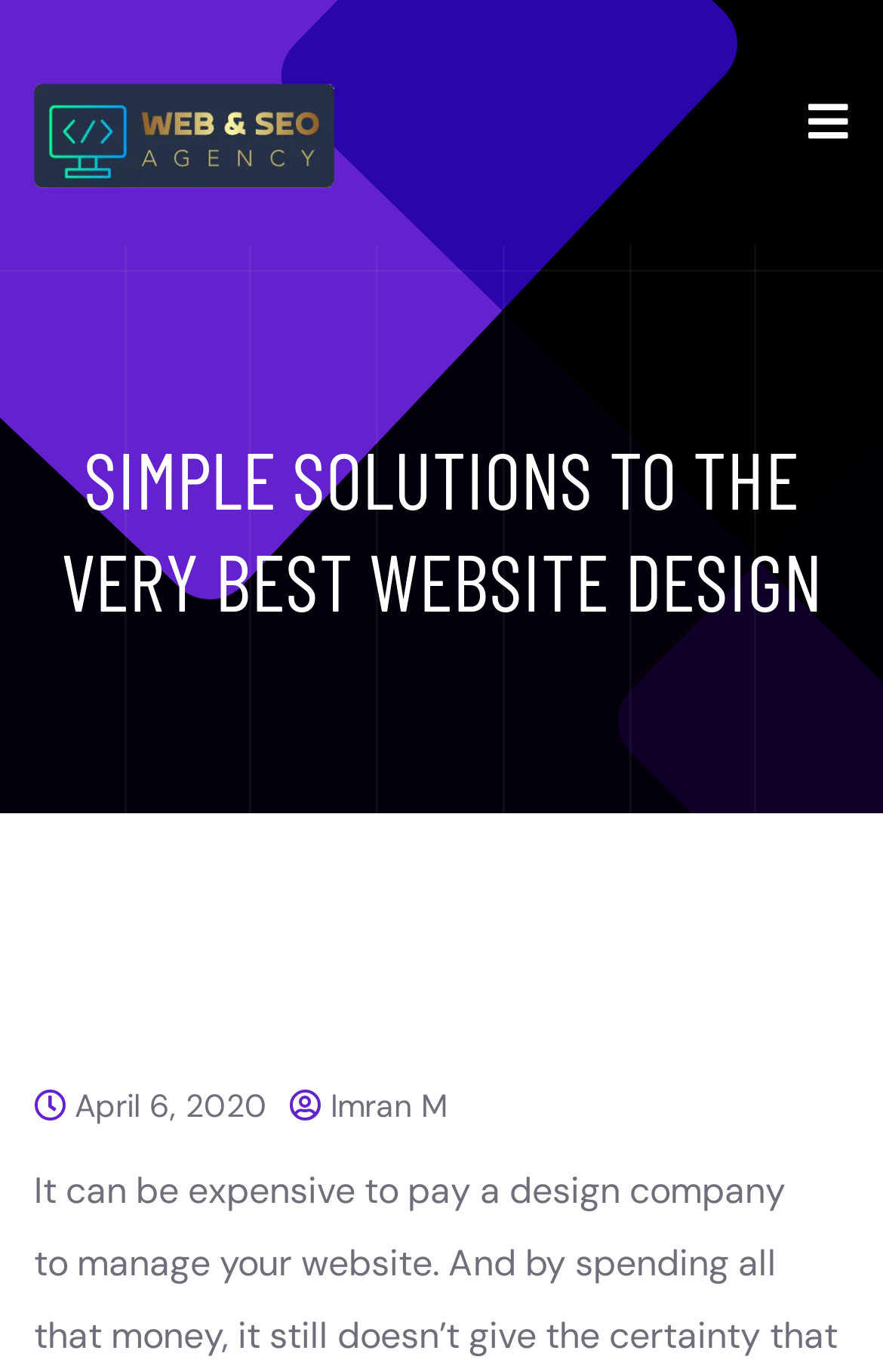What is the date mentioned in the webpage?
Using the image, respond with a single word or phrase.

April 6, 2020